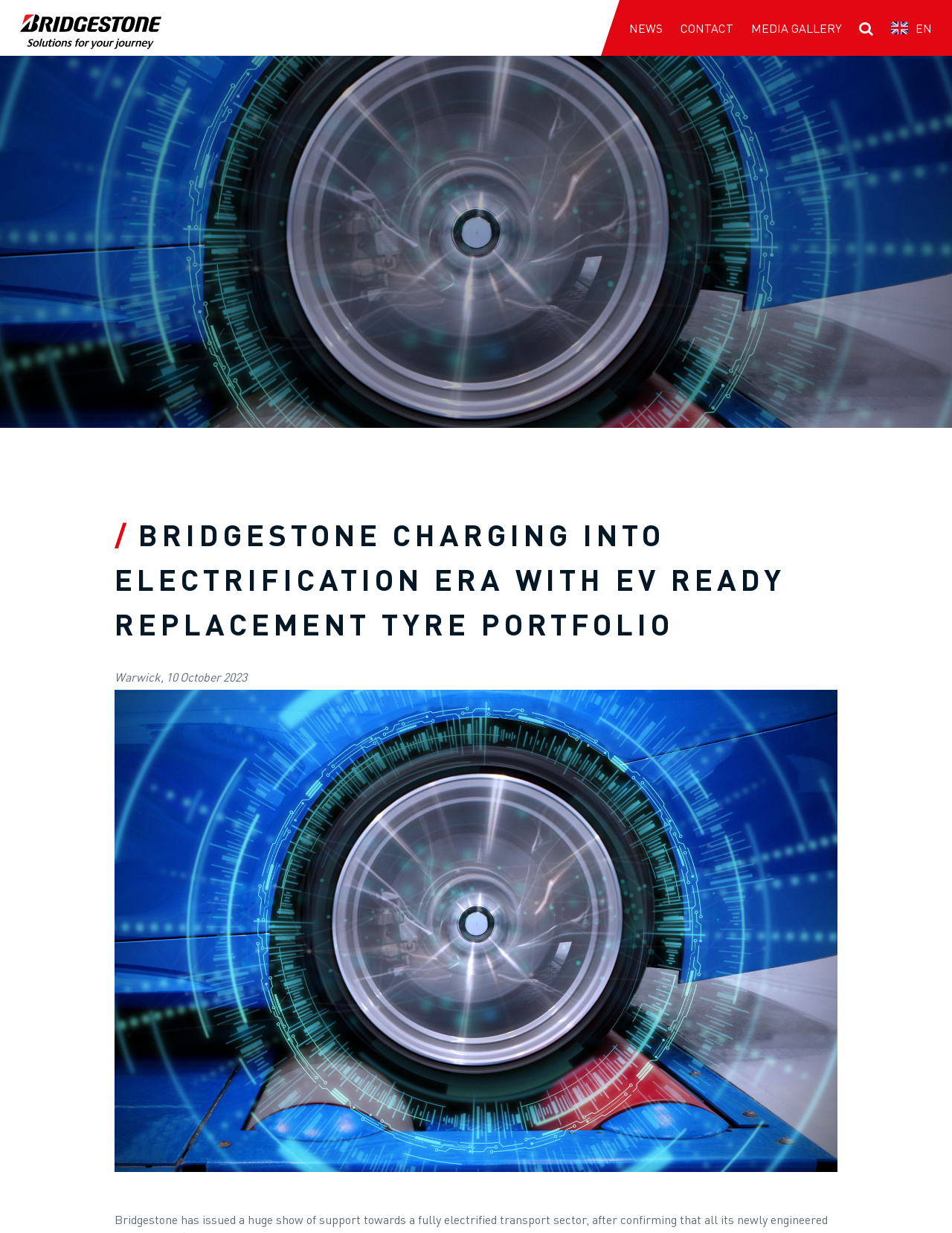Given the description "Contact", provide the bounding box coordinates of the corresponding UI element.

[0.715, 0.016, 0.771, 0.029]